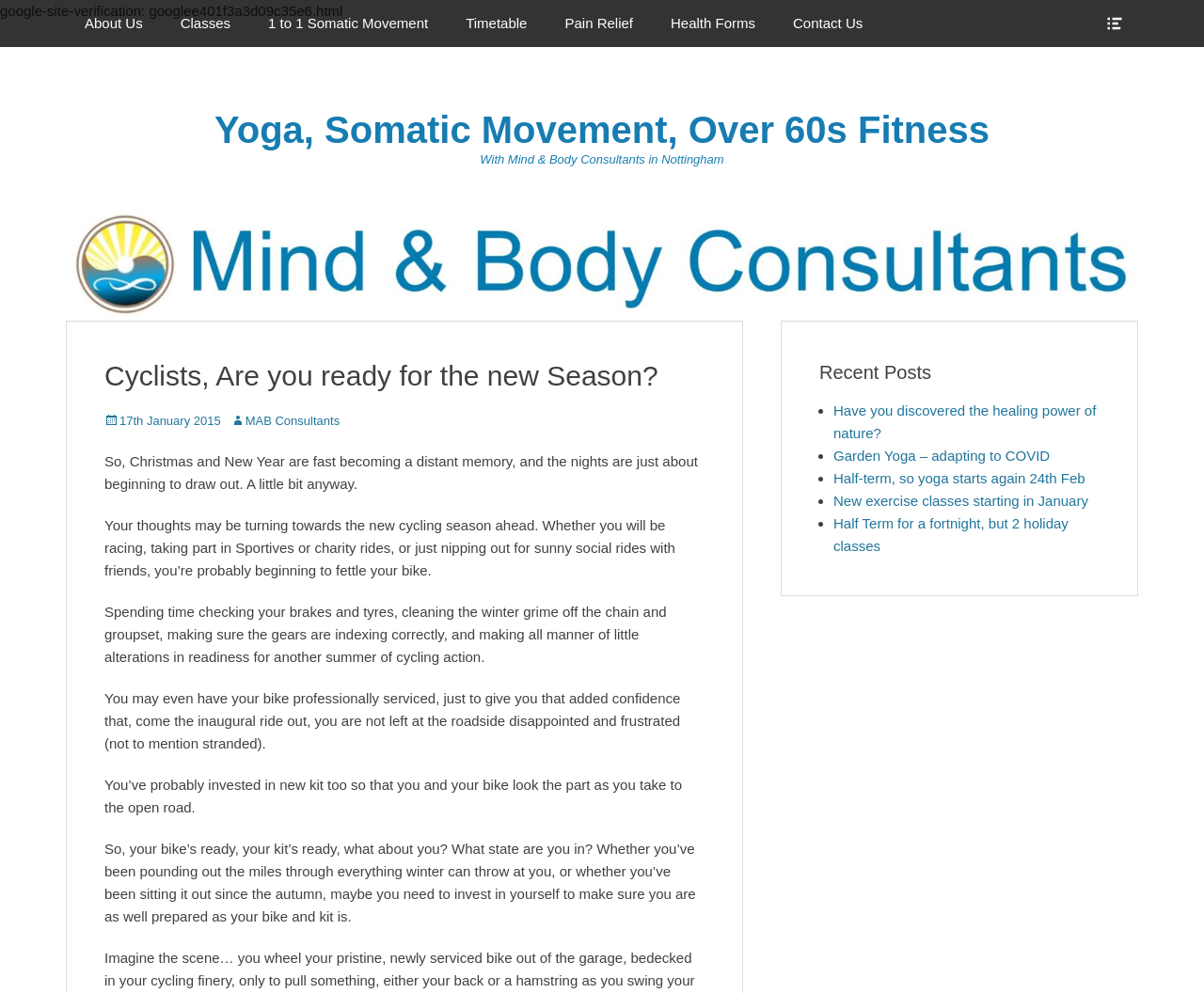Please identify the bounding box coordinates of the clickable region that I should interact with to perform the following instruction: "Click on the '1 to 1 Somatic Movement' link". The coordinates should be expressed as four float numbers between 0 and 1, i.e., [left, top, right, bottom].

[0.207, 0.0, 0.371, 0.047]